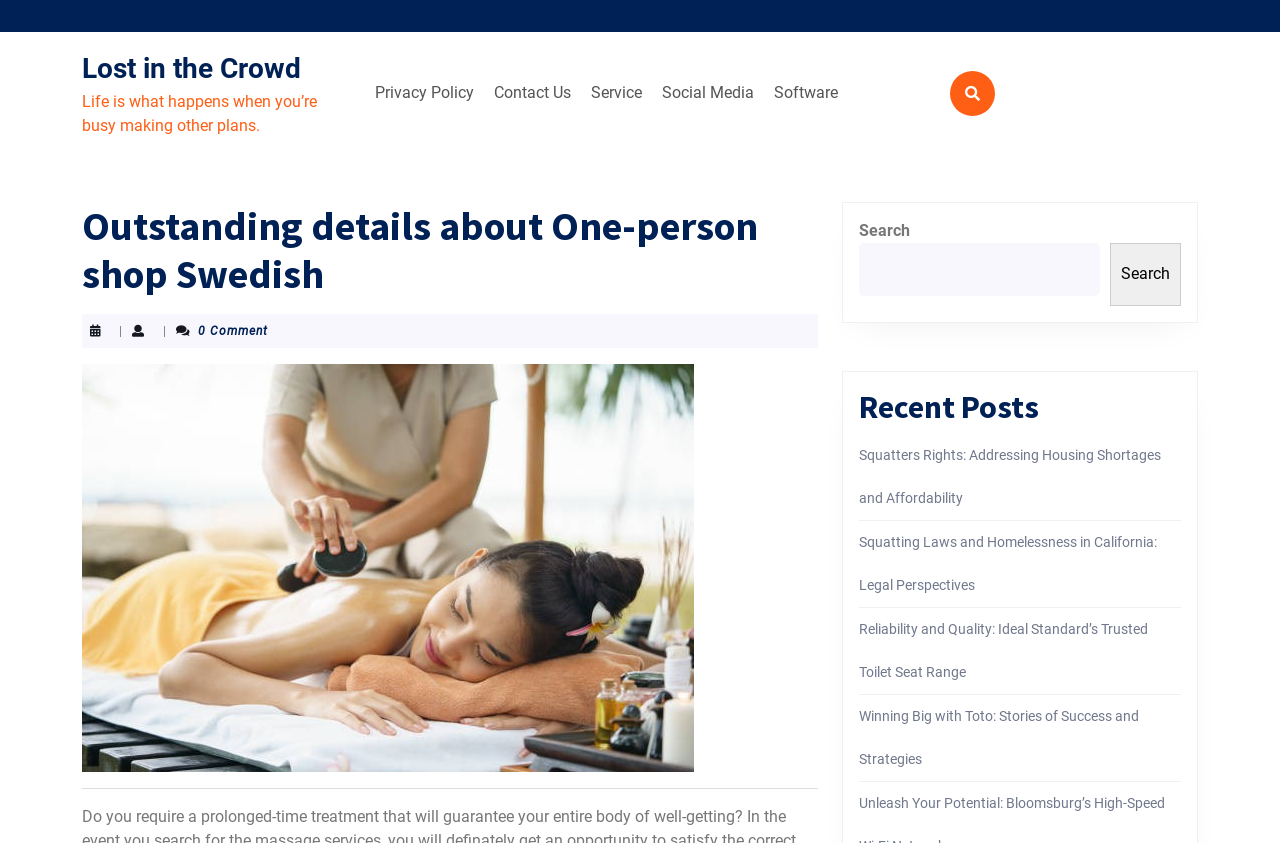How many links are in the top menu?
Based on the screenshot, answer the question with a single word or phrase.

5